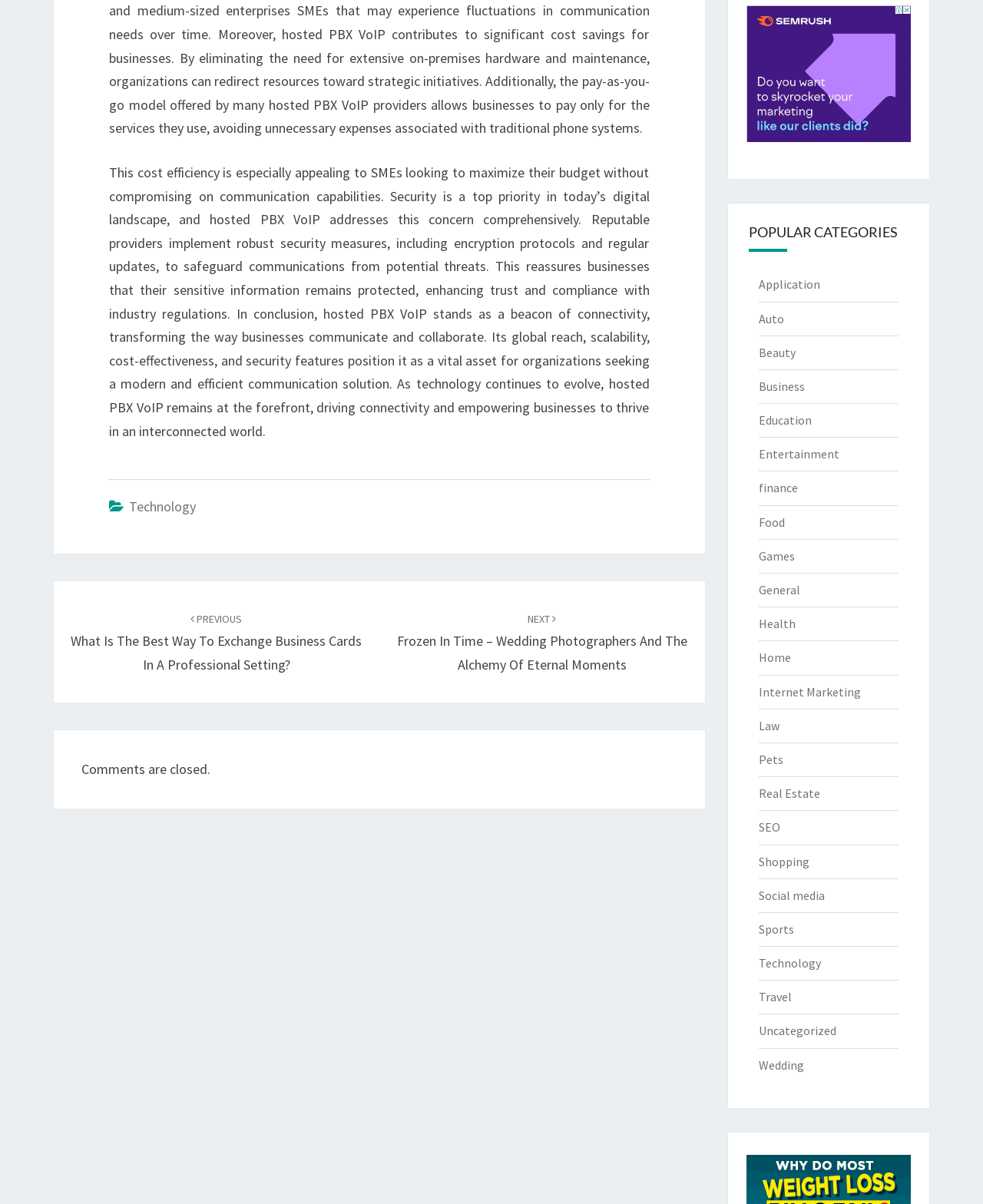What is the next article about?
Can you give a detailed and elaborate answer to the question?

The next article can be determined by reading the link element with ID 262, which has the text 'NEXT  Frozen In Time – Wedding Photographers And The Alchemy Of Eternal Moments'.